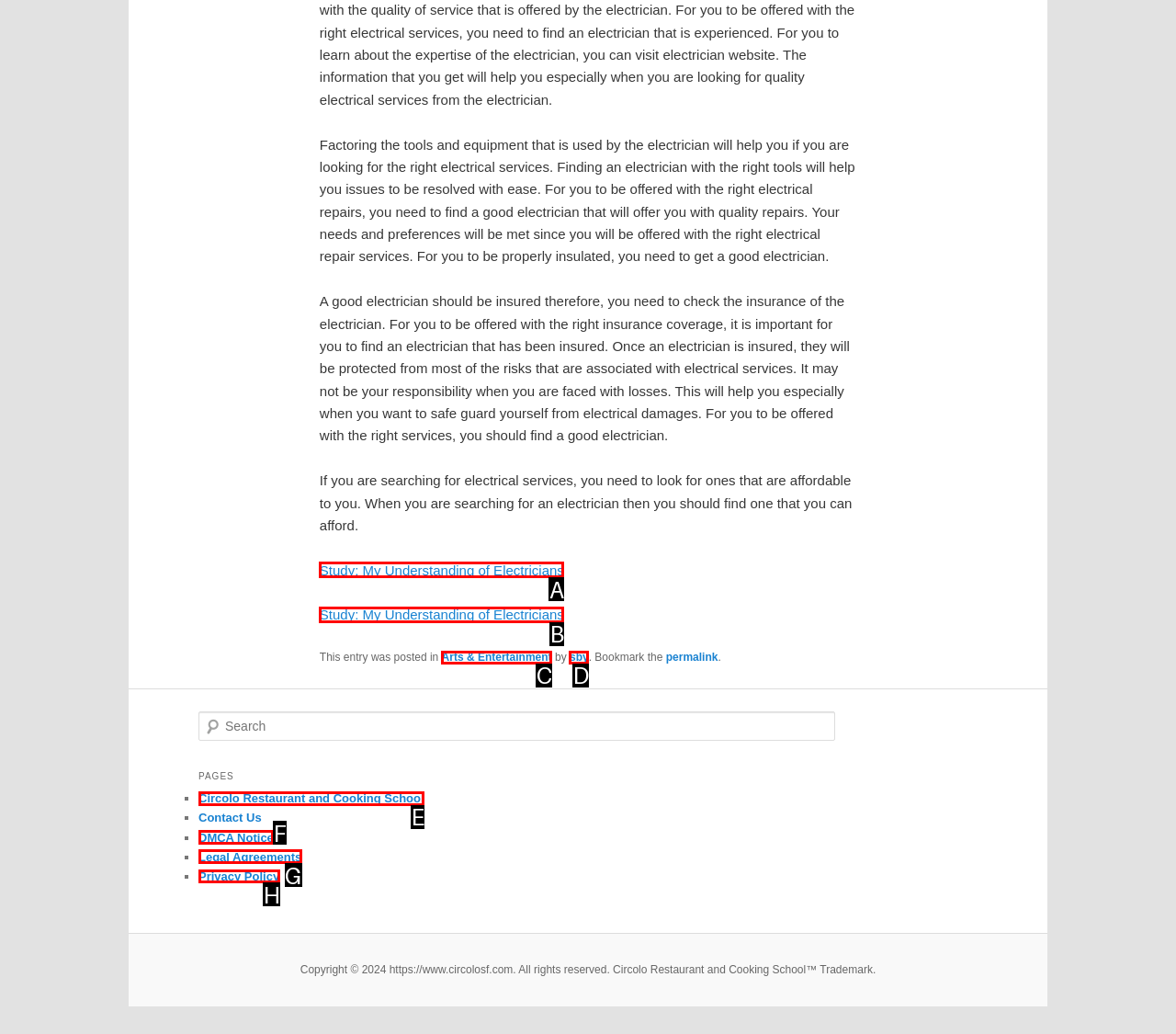Find the HTML element to click in order to complete this task: Follow on Twitter
Answer with the letter of the correct option.

None